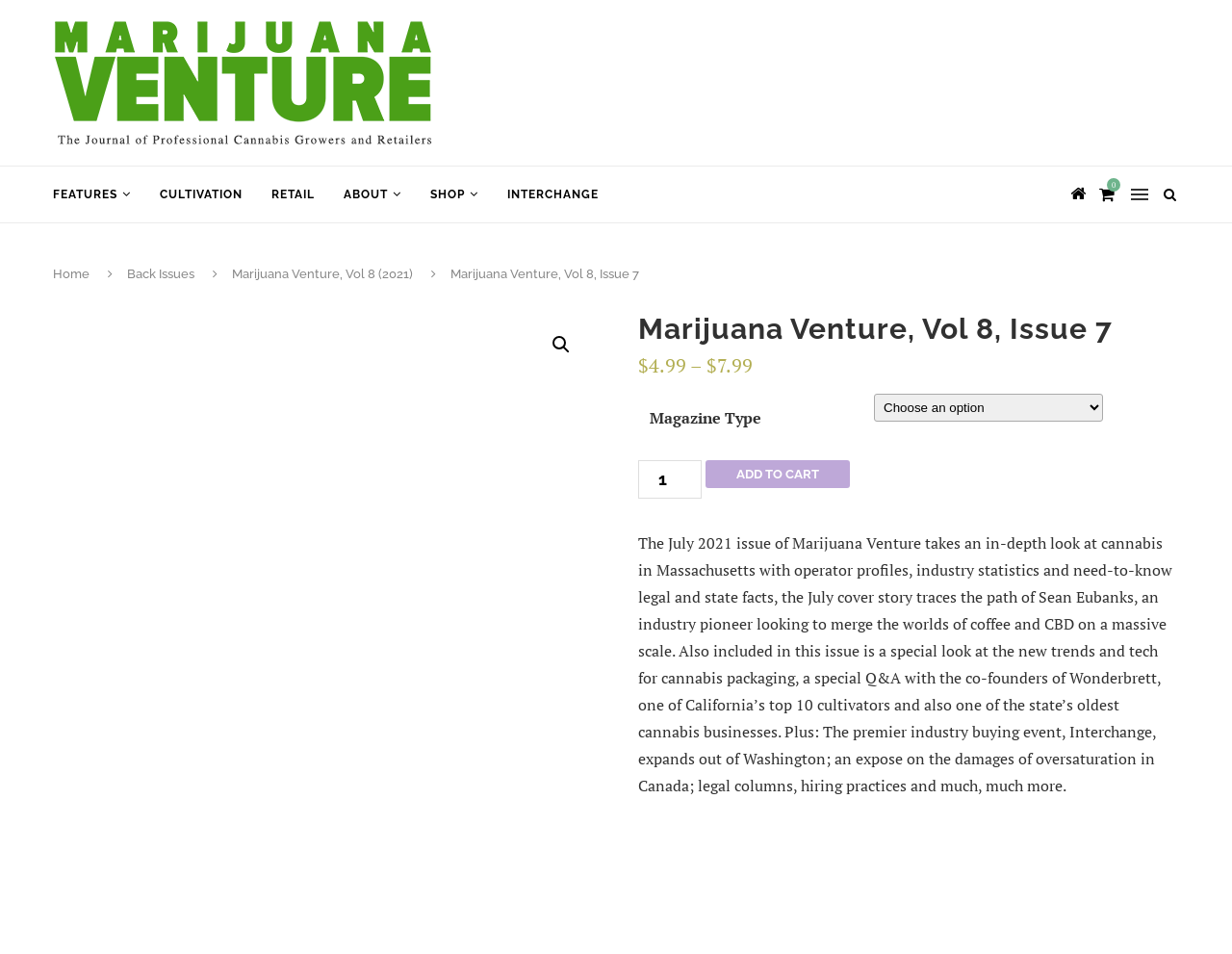Can you give a comprehensive explanation to the question given the content of the image?
What is the industry buying event mentioned in the description?

I found the answer by reading the description of the magazine issue, which mentions that the premier industry buying event, Interchange, expands out of Washington.